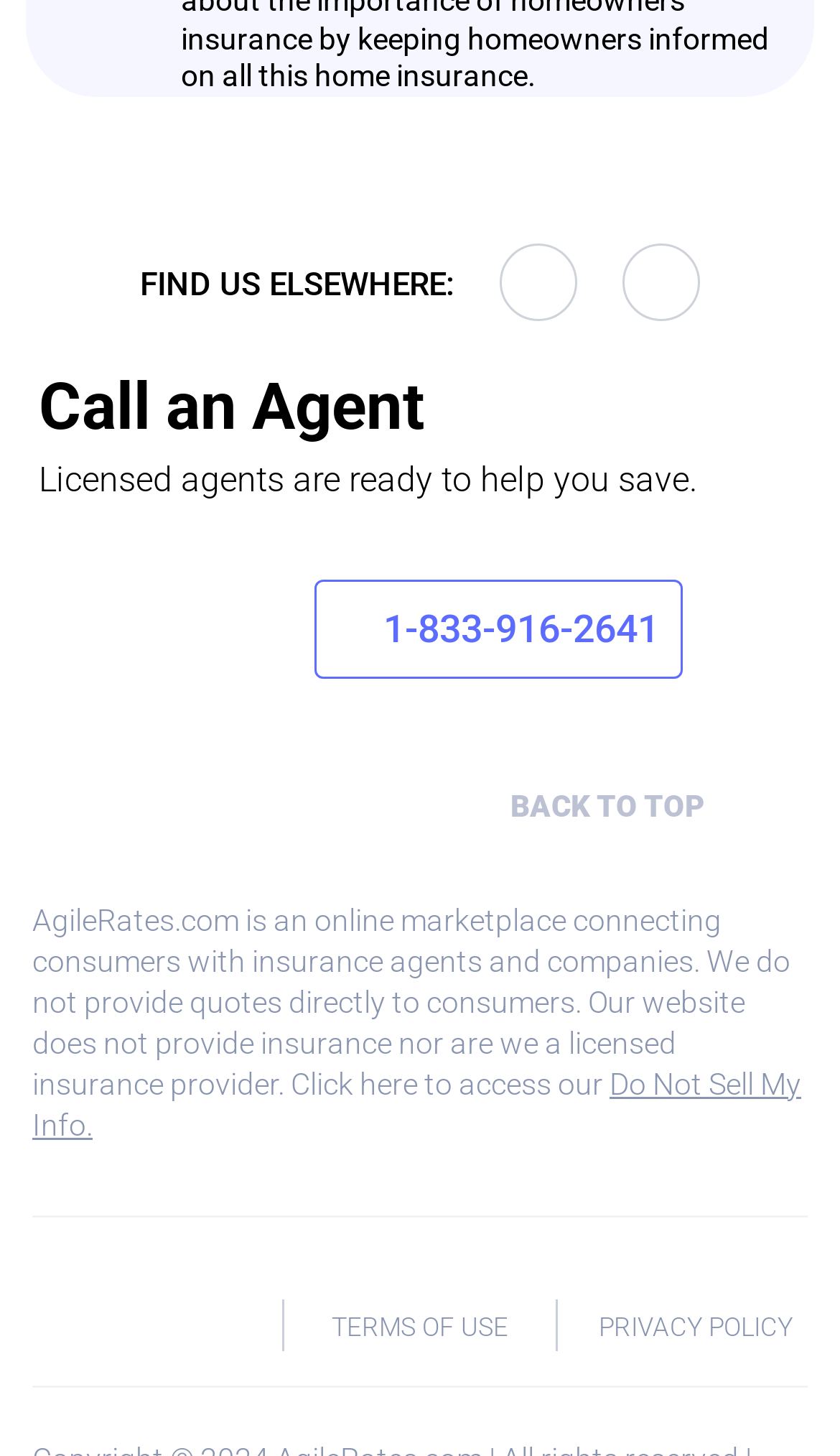Identify the bounding box coordinates of the section that should be clicked to achieve the task described: "Go back to top".

[0.608, 0.538, 0.962, 0.568]